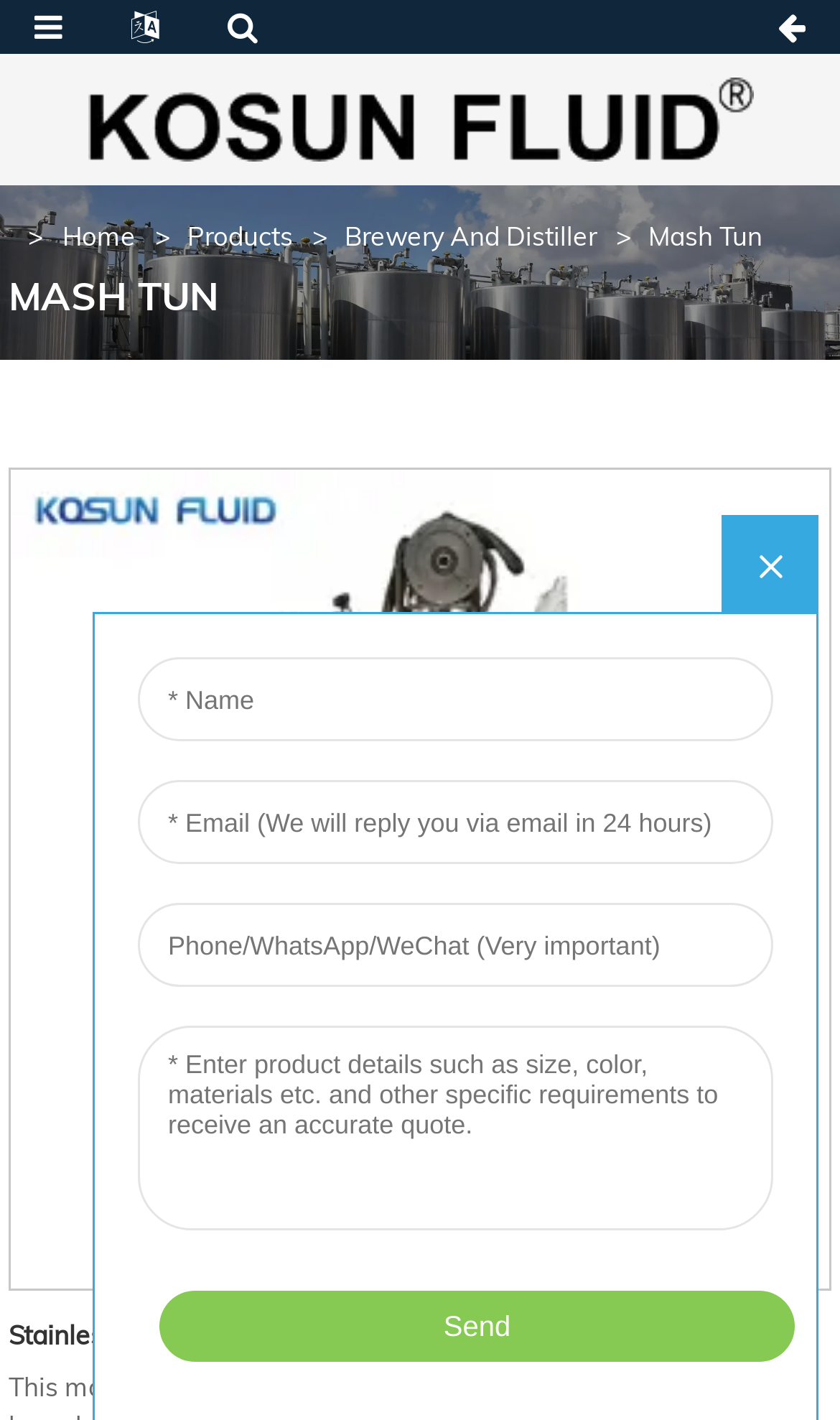Respond to the question below with a concise word or phrase:
What is the main product category?

Mash Tun